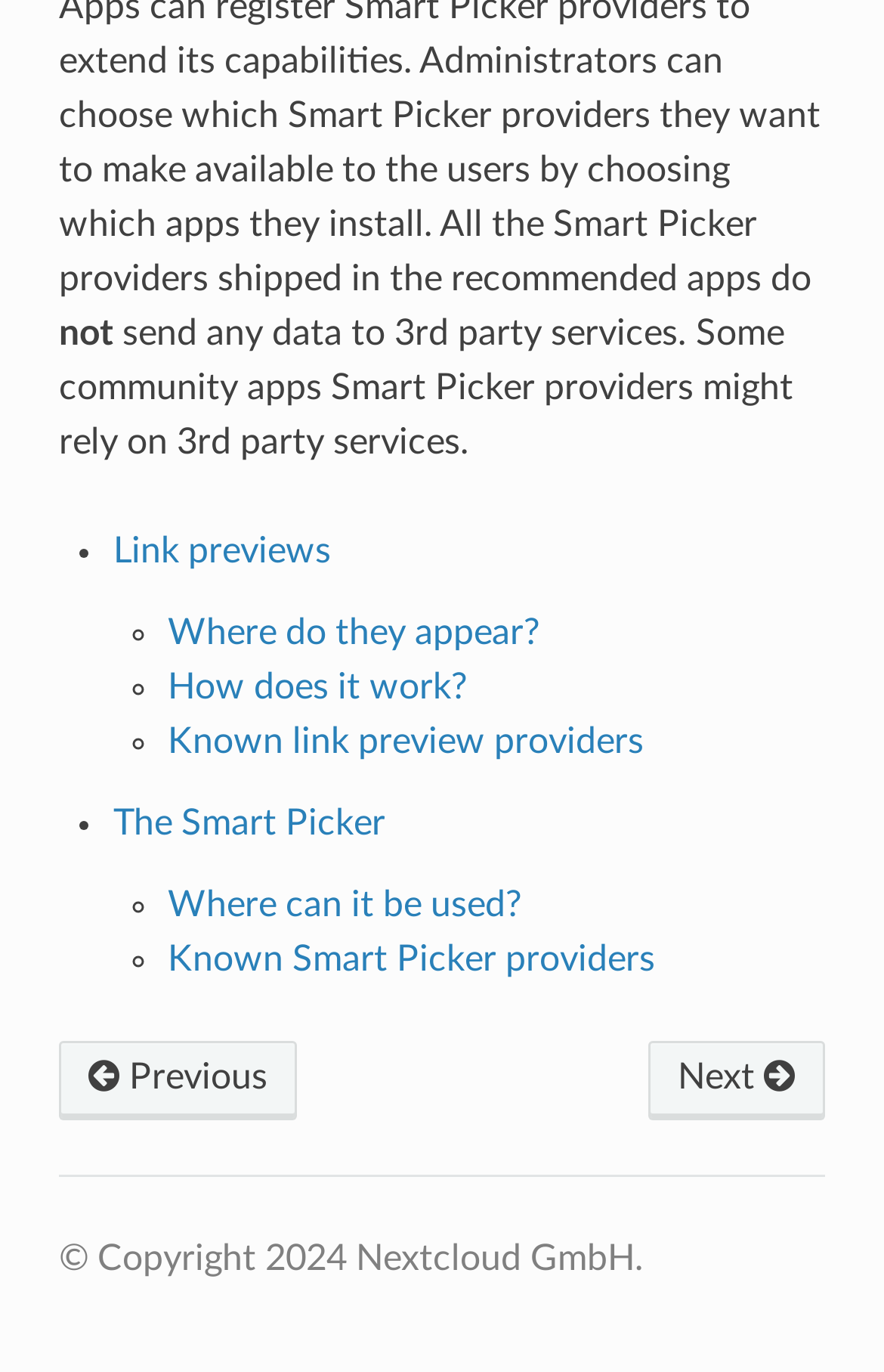Using the provided element description: "Link previews", determine the bounding box coordinates of the corresponding UI element in the screenshot.

[0.128, 0.388, 0.374, 0.415]